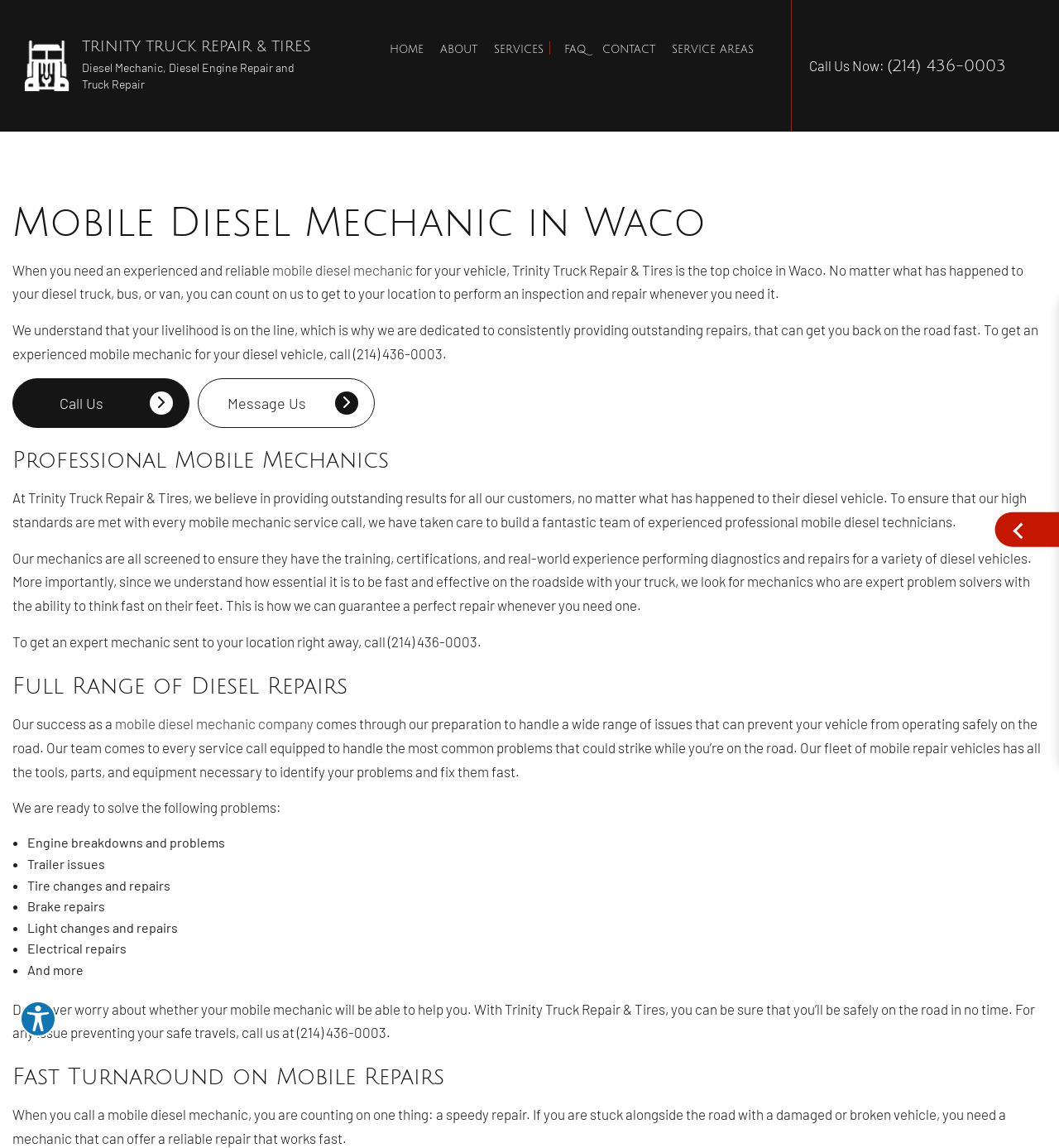What is the phone number to contact them?
From the details in the image, answer the question comprehensively.

The phone number is mentioned in the 'Call Us Now' link at the top of the page, and also in the text 'To get an experienced mobile mechanic for your diesel vehicle, call (214) 436-0003'.